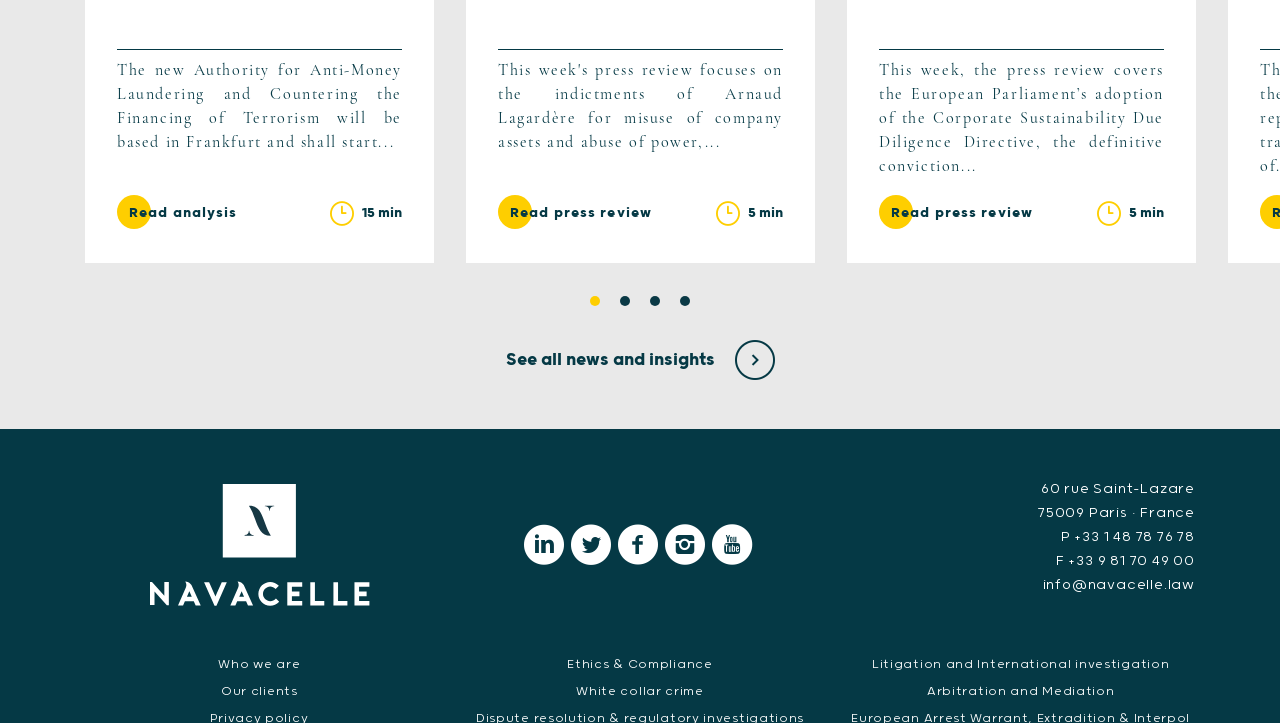What is the name of the law firm?
Carefully analyze the image and provide a thorough answer to the question.

I found the name of the law firm in the image element, which is 'Navacelle'. Therefore, the name of the law firm is Navacelle.